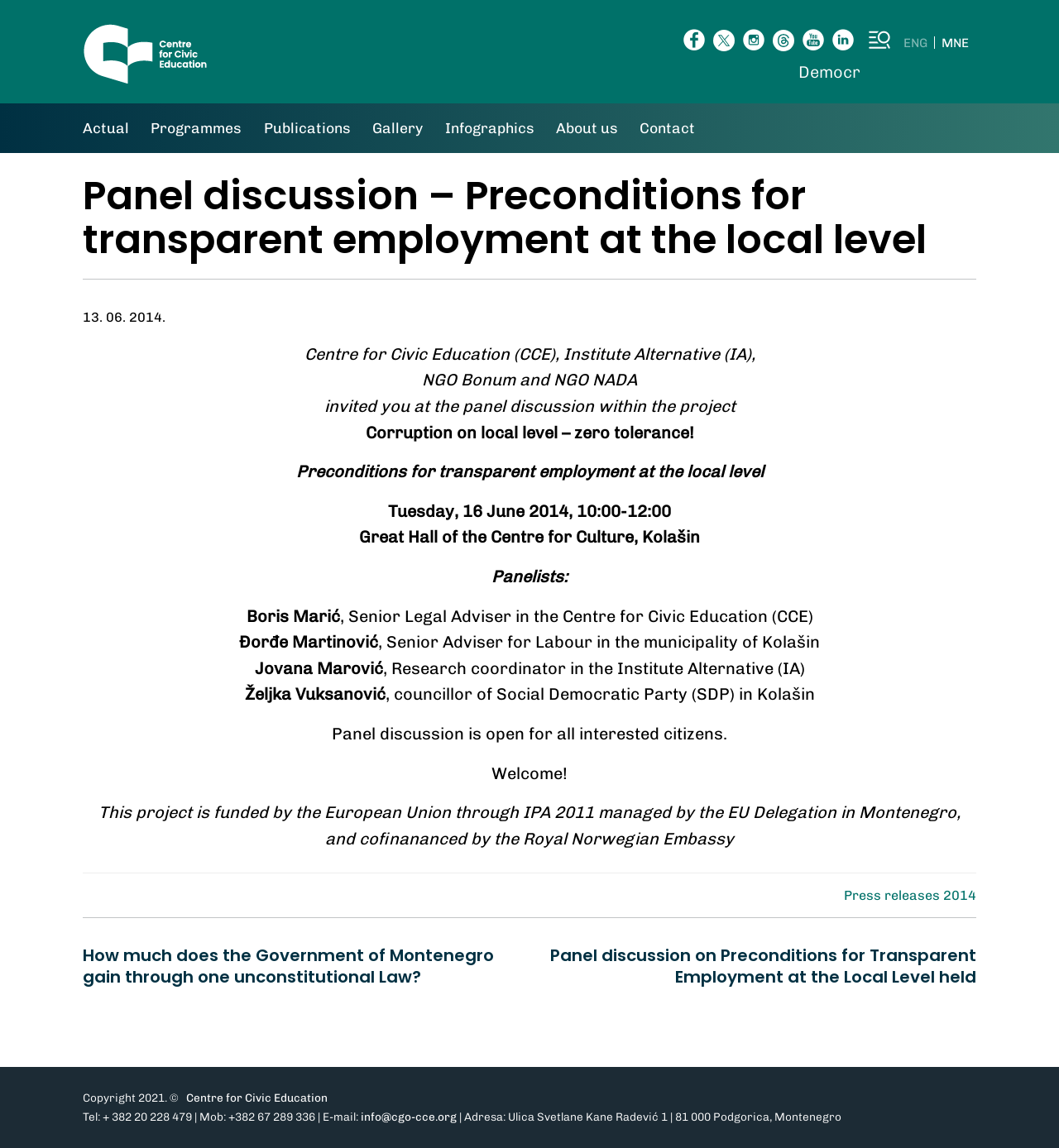Identify the bounding box coordinates for the element you need to click to achieve the following task: "Click the link to Centre for Civic Education". The coordinates must be four float values ranging from 0 to 1, formatted as [left, top, right, bottom].

[0.078, 0.037, 0.195, 0.054]